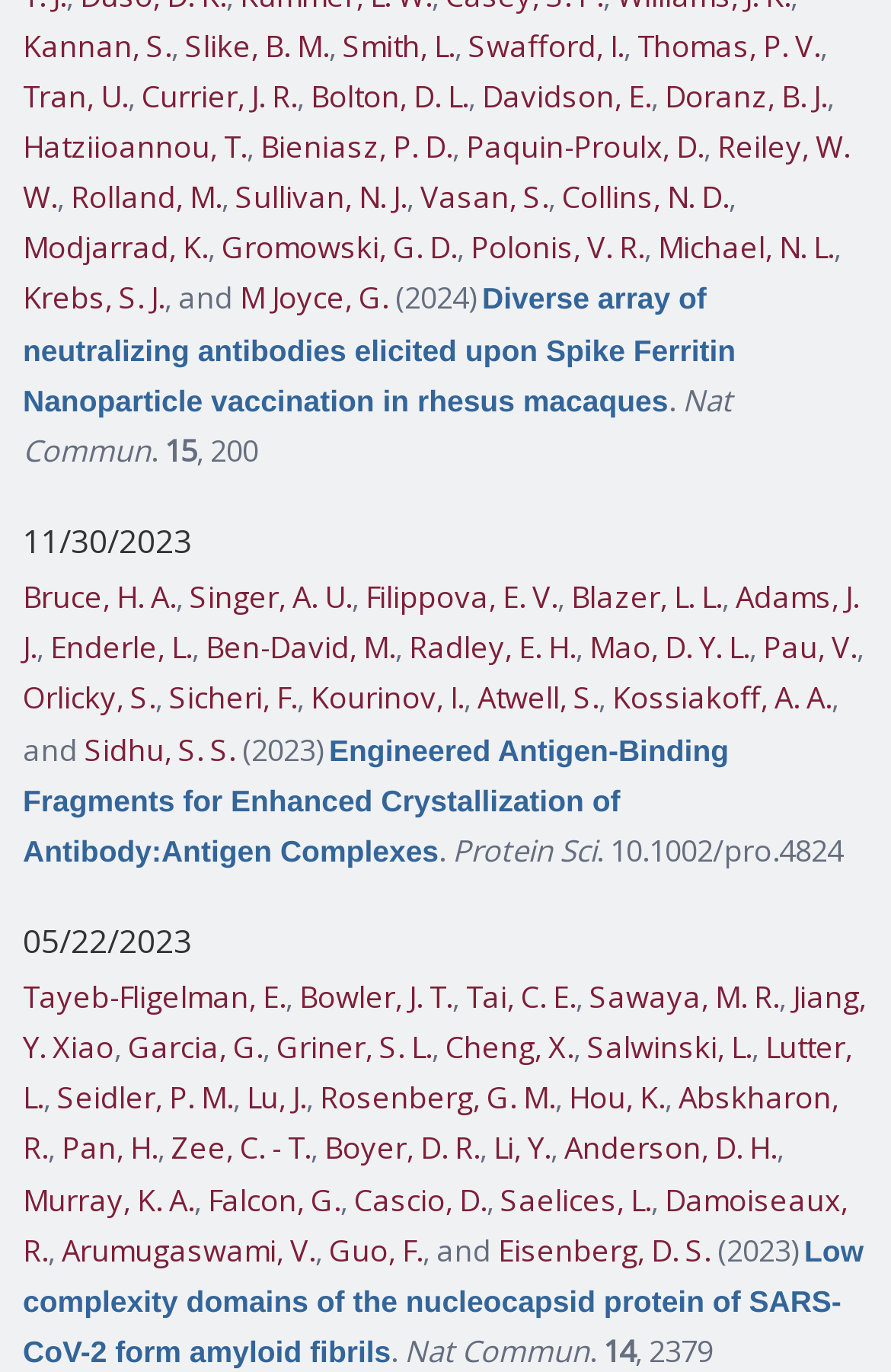Please mark the clickable region by giving the bounding box coordinates needed to complete this instruction: "Click on the link 'Kannan, S.'".

[0.026, 0.018, 0.192, 0.048]